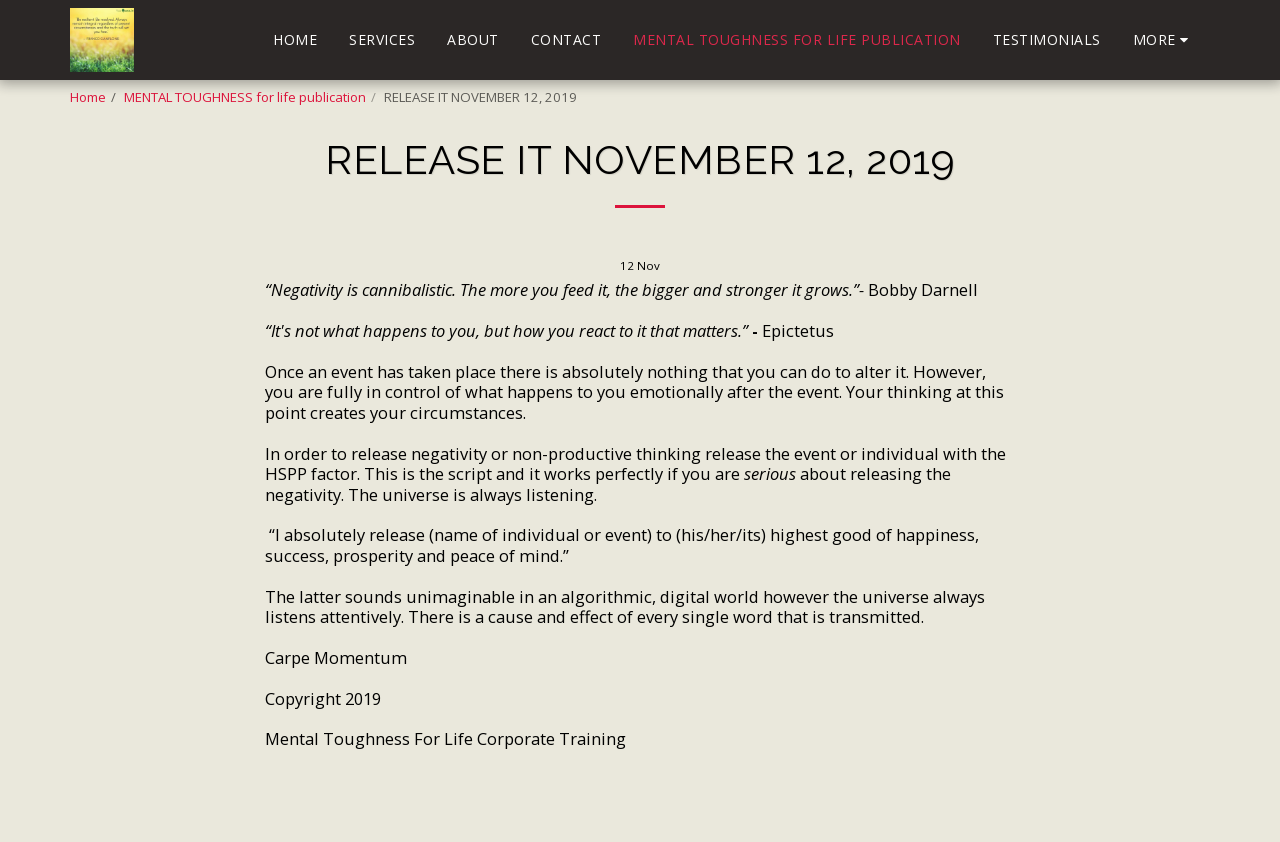Find the bounding box coordinates of the element I should click to carry out the following instruction: "Click on HOME".

[0.202, 0.031, 0.259, 0.064]